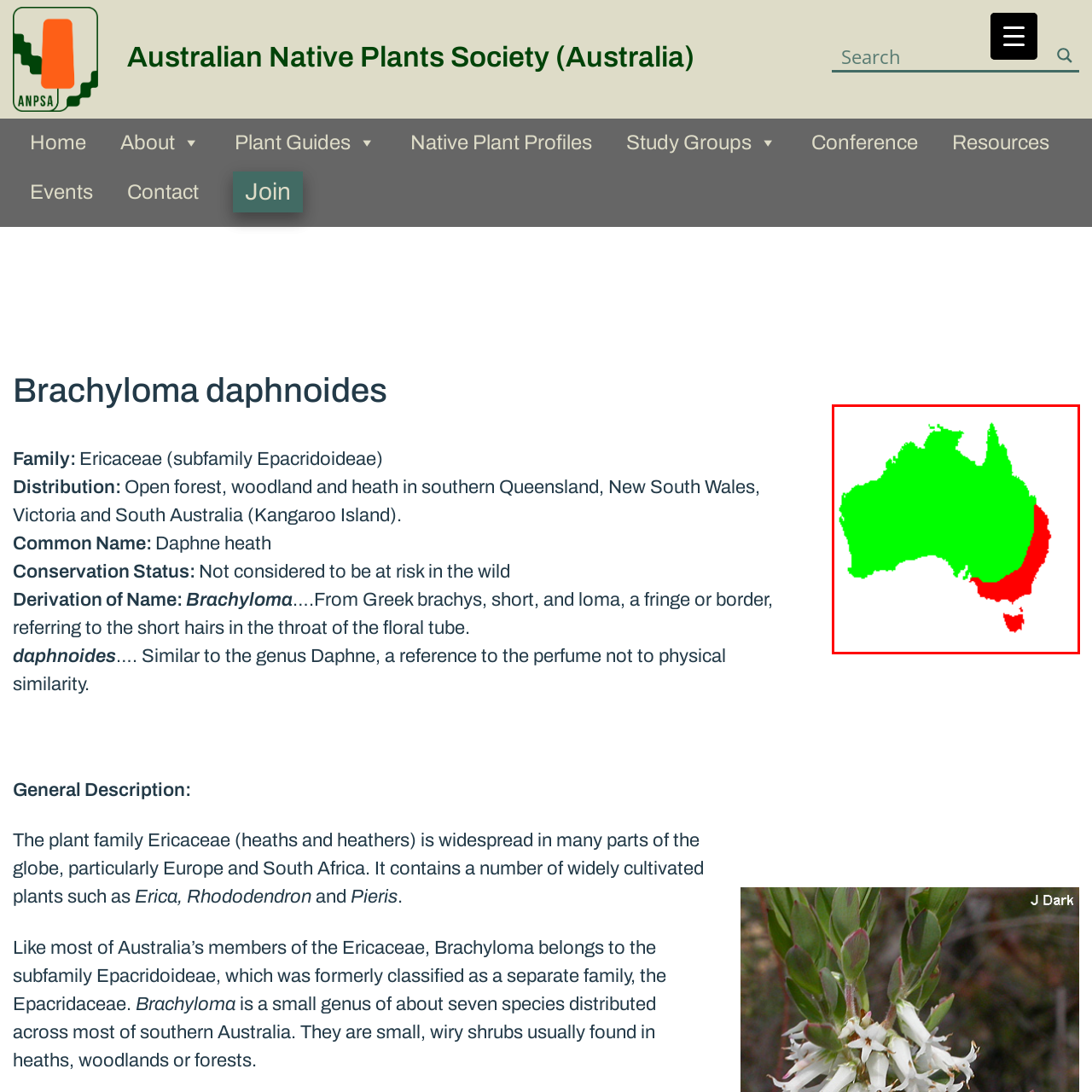Articulate a detailed narrative of what is visible inside the red-delineated region of the image.

The image depicts a simplified map of Australia showcasing the distribution of the plant species Brachyloma daphnoides, commonly known as Daphne heath. The map is color-coded, with green representing areas where the species is found, primarily in open forests, woodlands, and heath regions across southern Queensland, New South Wales, Victoria, and South Australia (notably Kangaroo Island). In contrast, the red areas indicate regions where this species is not present, highlighting its specific habitat preferences. This visual representation aids in understanding the geographic distribution and ecological context of Brachyloma daphnoides within Australia.